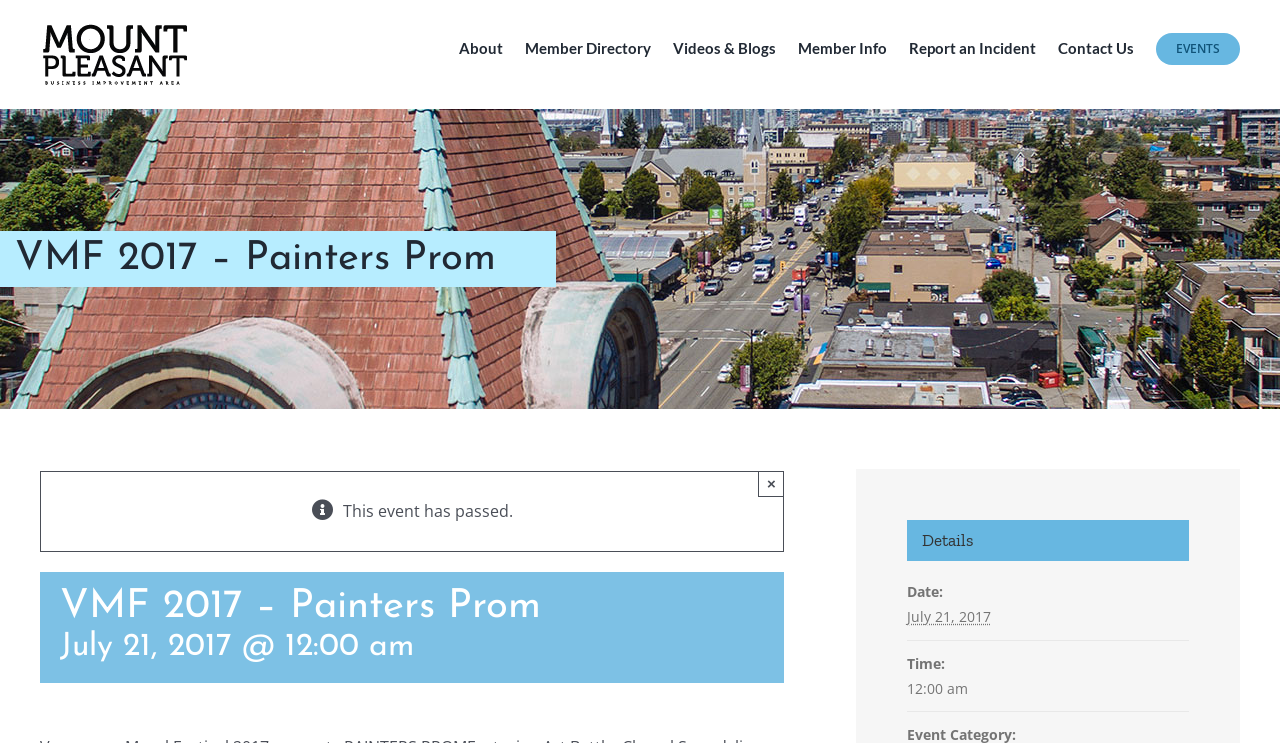What is the date of the event?
Answer with a single word or phrase, using the screenshot for reference.

July 21, 2017